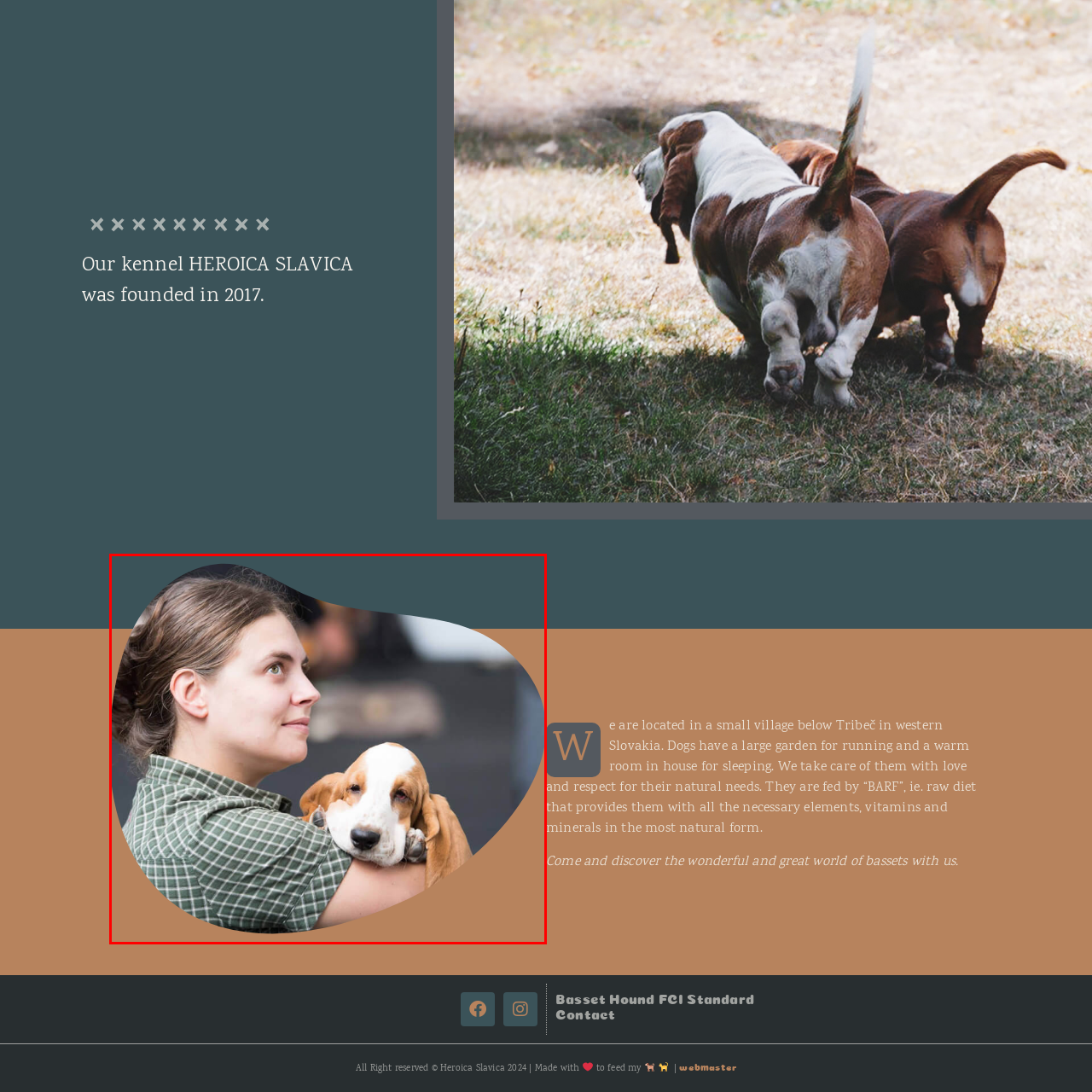Study the image inside the red outline, What is the breed of the puppy? 
Respond with a brief word or phrase.

Basset Hound